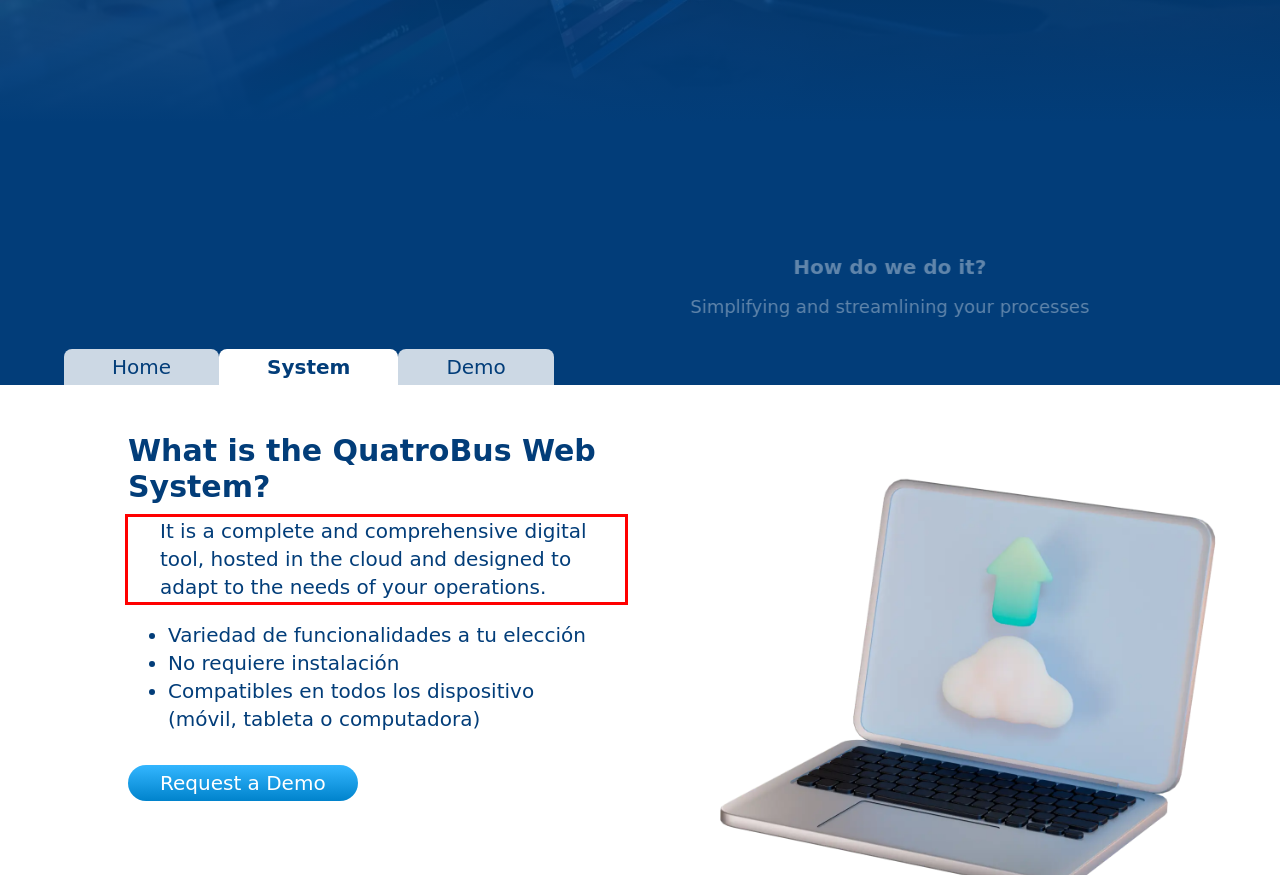Identify the red bounding box in the webpage screenshot and perform OCR to generate the text content enclosed.

It is a complete and comprehensive digital tool, hosted in the cloud and designed to adapt to the needs of your operations.